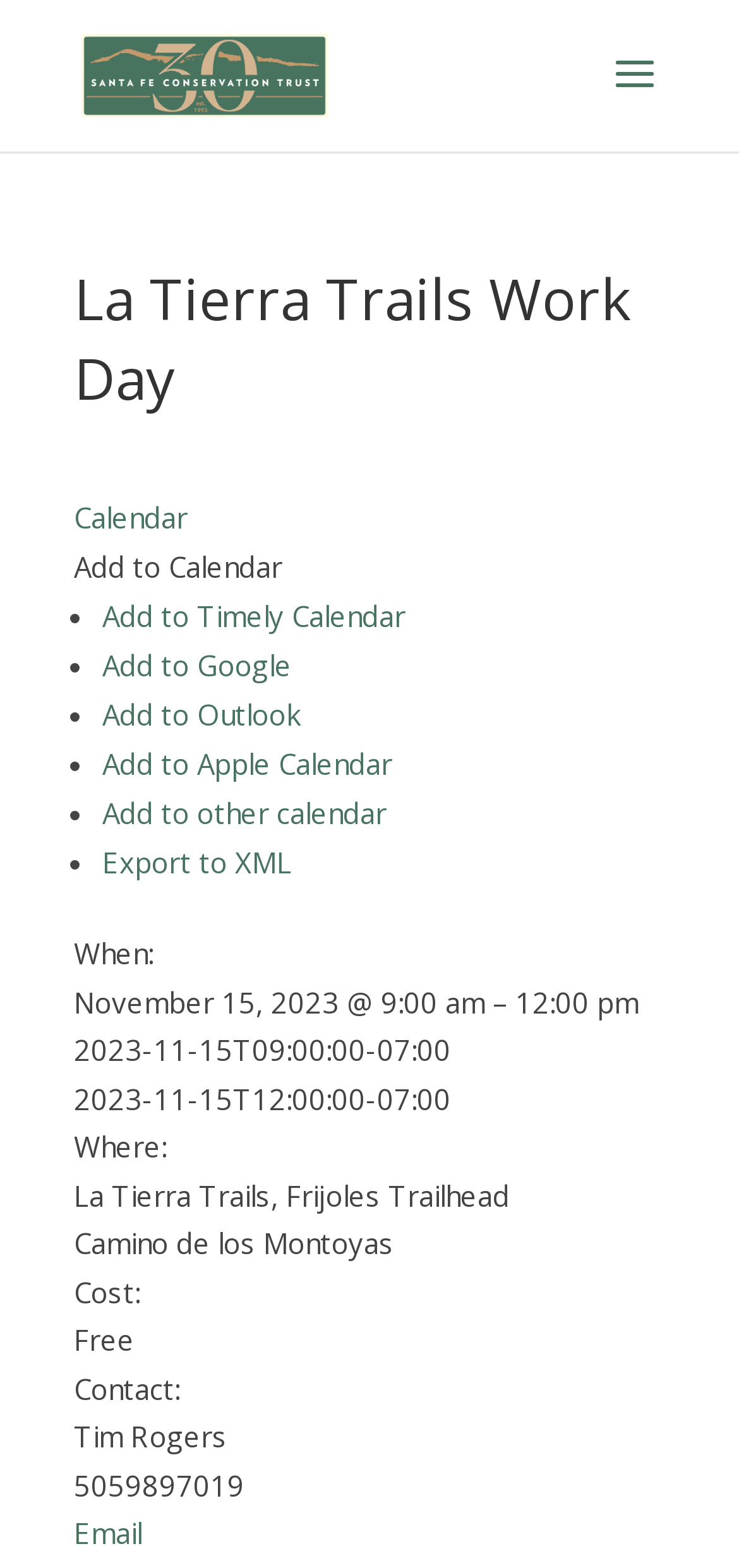Can you determine the bounding box coordinates of the area that needs to be clicked to fulfill the following instruction: "Click the 'Add to Calendar' button"?

[0.1, 0.349, 0.382, 0.373]